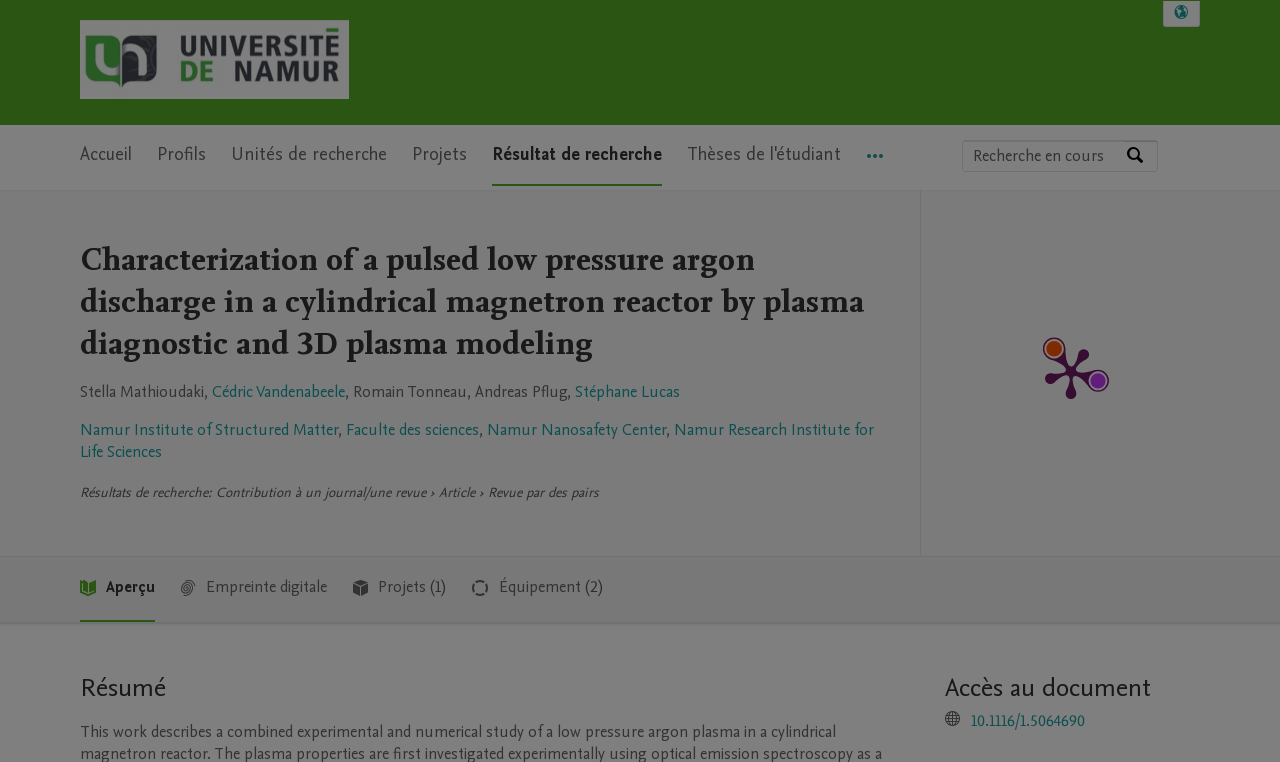Answer the question below using just one word or a short phrase: 
How many authors are listed for this publication?

4